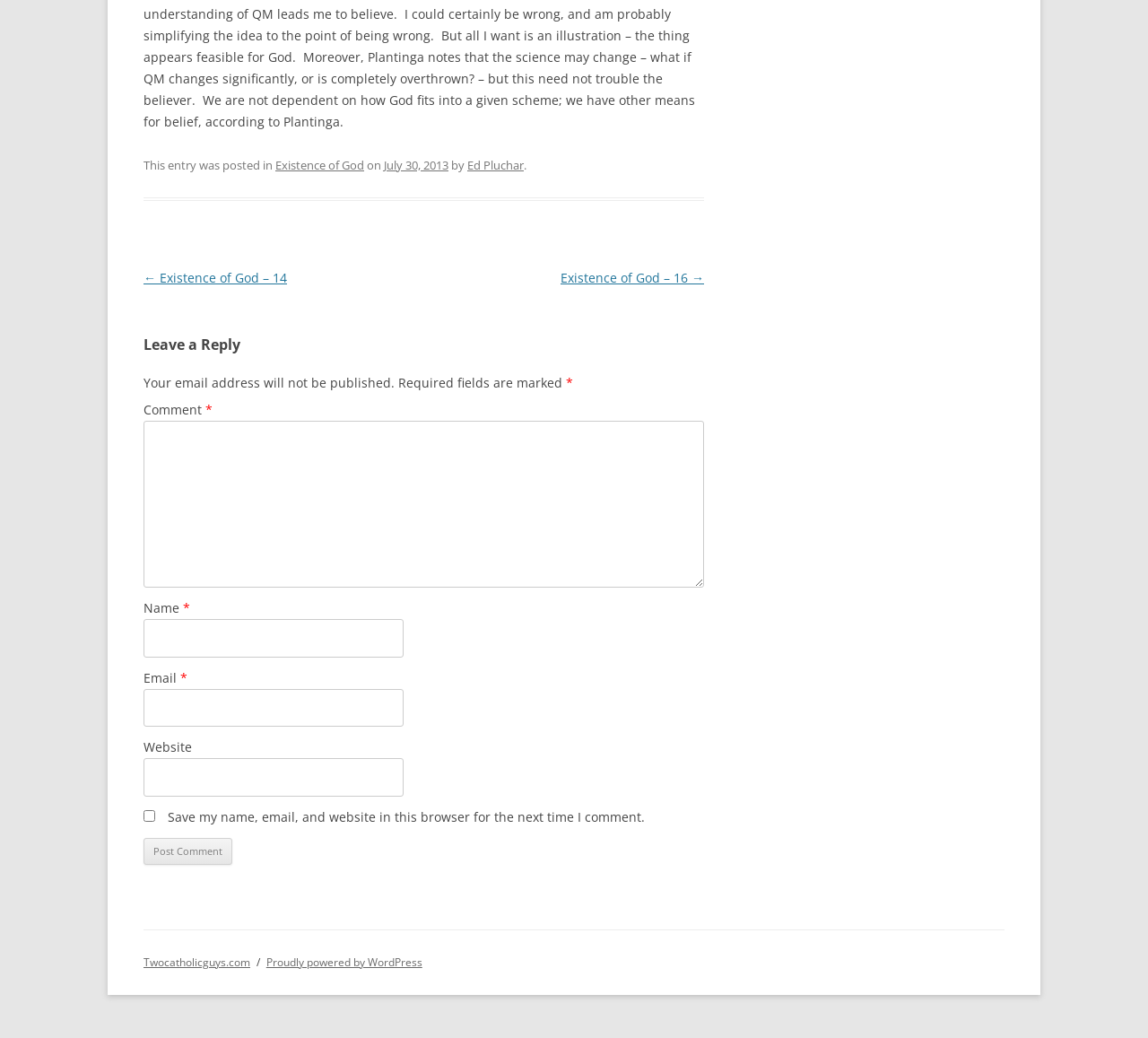Given the element description "Ed Pluchar" in the screenshot, predict the bounding box coordinates of that UI element.

[0.407, 0.151, 0.456, 0.167]